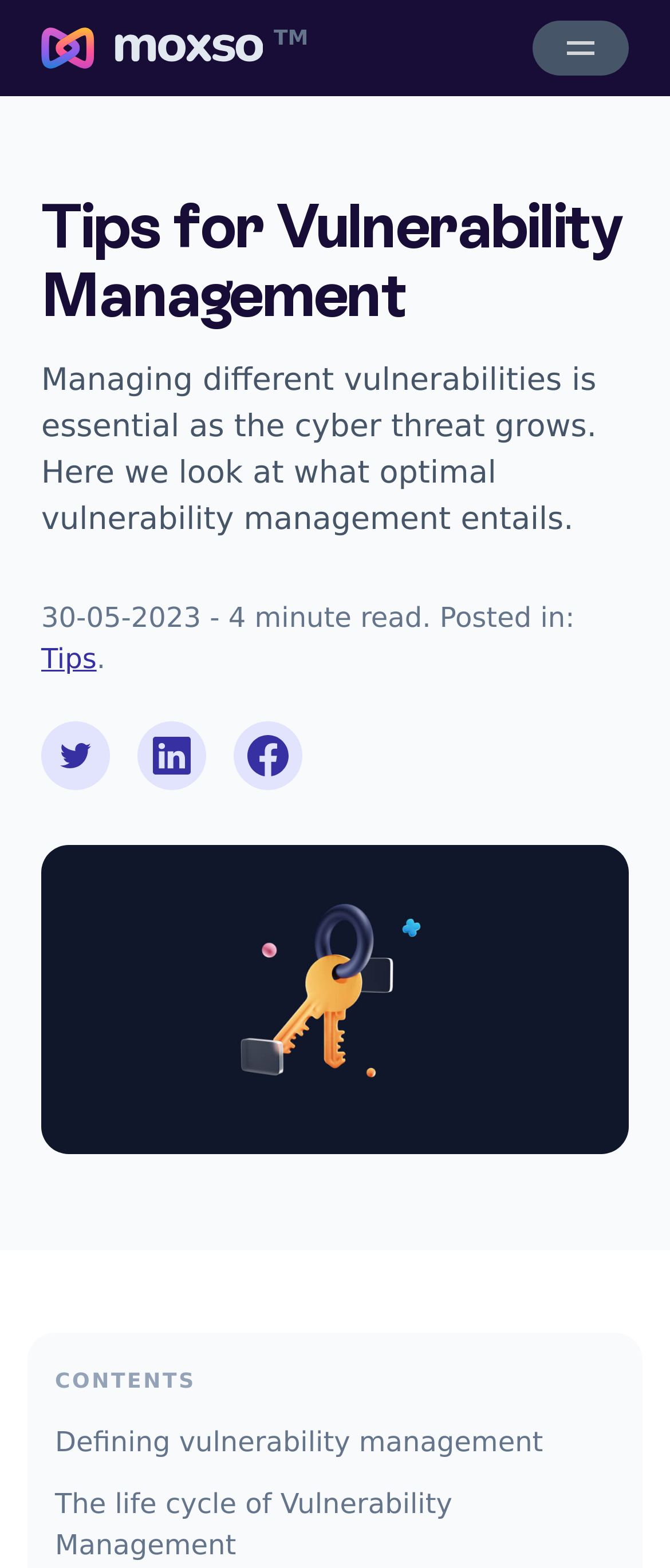Please find the bounding box coordinates of the element that must be clicked to perform the given instruction: "Go to Defining vulnerability management". The coordinates should be four float numbers from 0 to 1, i.e., [left, top, right, bottom].

[0.082, 0.906, 0.811, 0.933]